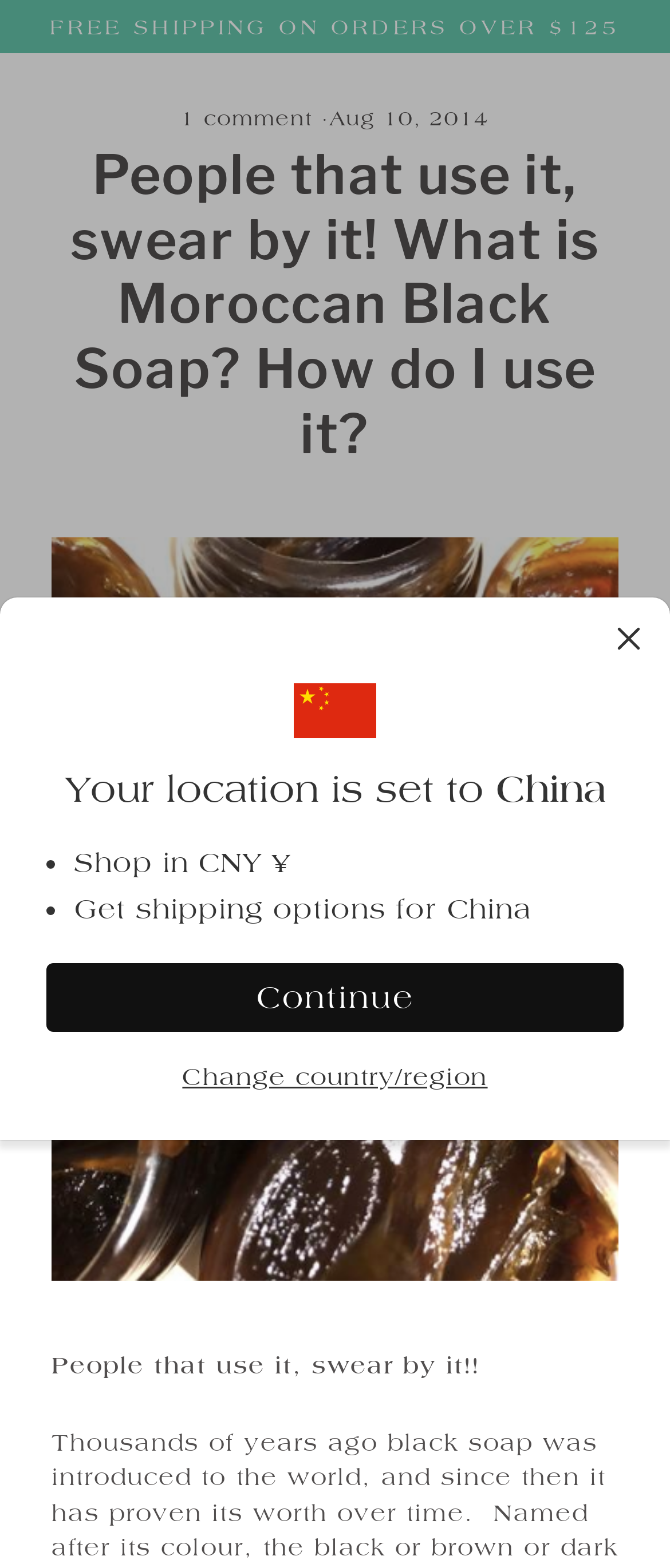Using the given description, provide the bounding box coordinates formatted as (top-left x, top-left y, bottom-right x, bottom-right y), with all values being floating point numbers between 0 and 1. Description: aria-label="Dismiss"

[0.918, 0.398, 0.959, 0.422]